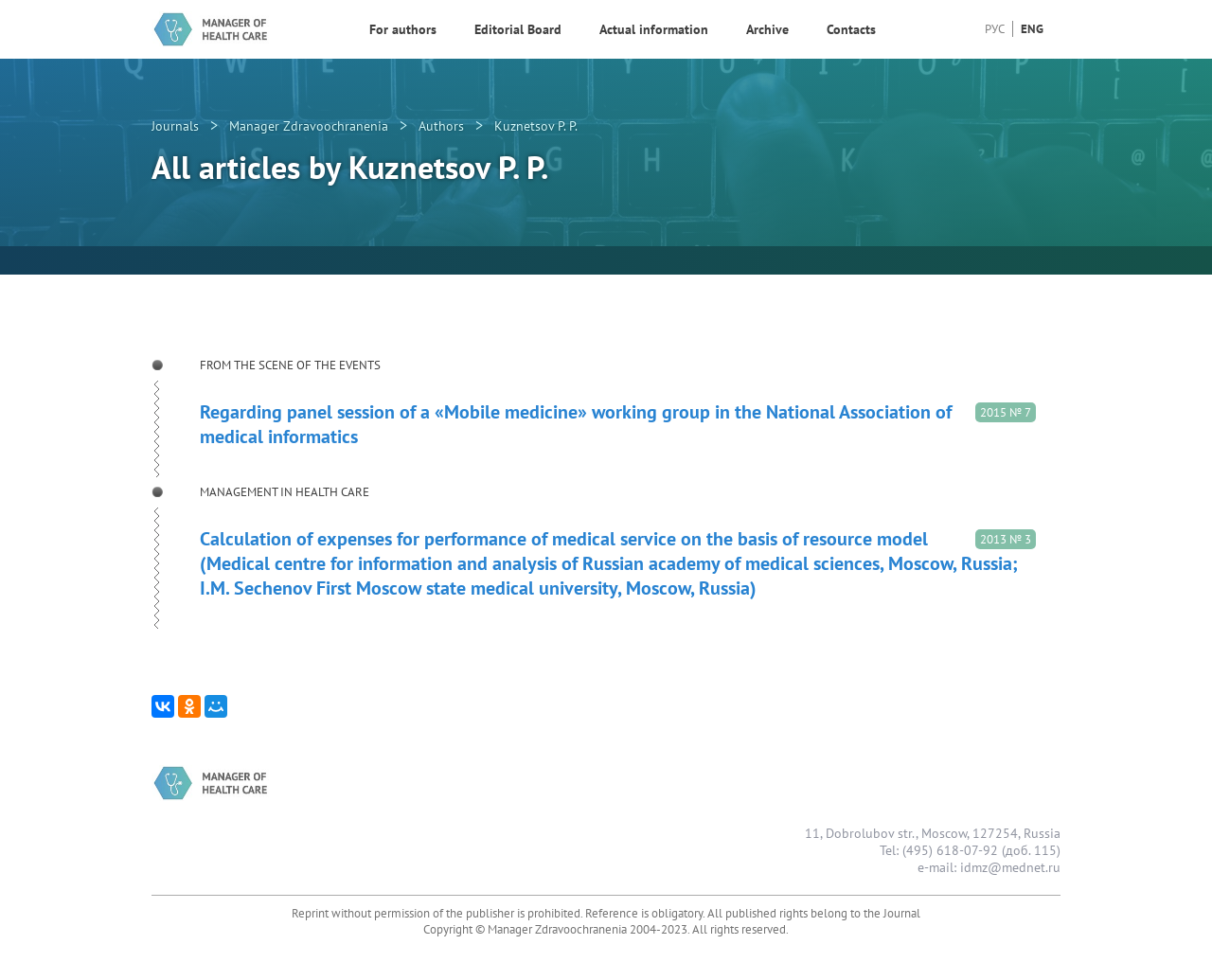Provide a comprehensive caption for the webpage.

This webpage appears to be a list of articles by Kuznetsov P. P. in the «Manager Zdravoochranenia» journal. At the top, there is a header section with links to various pages, including "For authors", "Editorial Board", "Actual information", "Archive", and "Contacts". Below this, there is a navigation menu with links to "Journals", "Manager Zdravoochranenia", "Authors", and the author's name, Kuznetsov P. P.

The main content of the page is divided into sections, each with a heading and a list of articles. The first section is titled "FROM THE SCENE OF THE EVENTS" and contains one article with a checkbox next to it. The article's title is "2015 № 7 Regarding panel session of a «Mobile medicine» working group in the National Association of medical informatics" and it has a "READ MORE" link.

The second section is titled "MANAGEMENT IN HEALTH CARE" and also contains one article with a checkbox. The article's title is "2013 № 3 Calculation of expenses for performance of medical service on the basis of resource model" and it has a detailed summary, a list of authors, and tags. The authors listed are Kuznetsov P. P., Stolbov A. P., and Madyanova V. V. The tags include "medical aid", "medical aid cost", "medical aid standards", and others.

At the bottom of the page, there is a footer section with links to social media platforms, an address, phone number, and email address. There are also two copyright notices, one for the journal and one for the website.